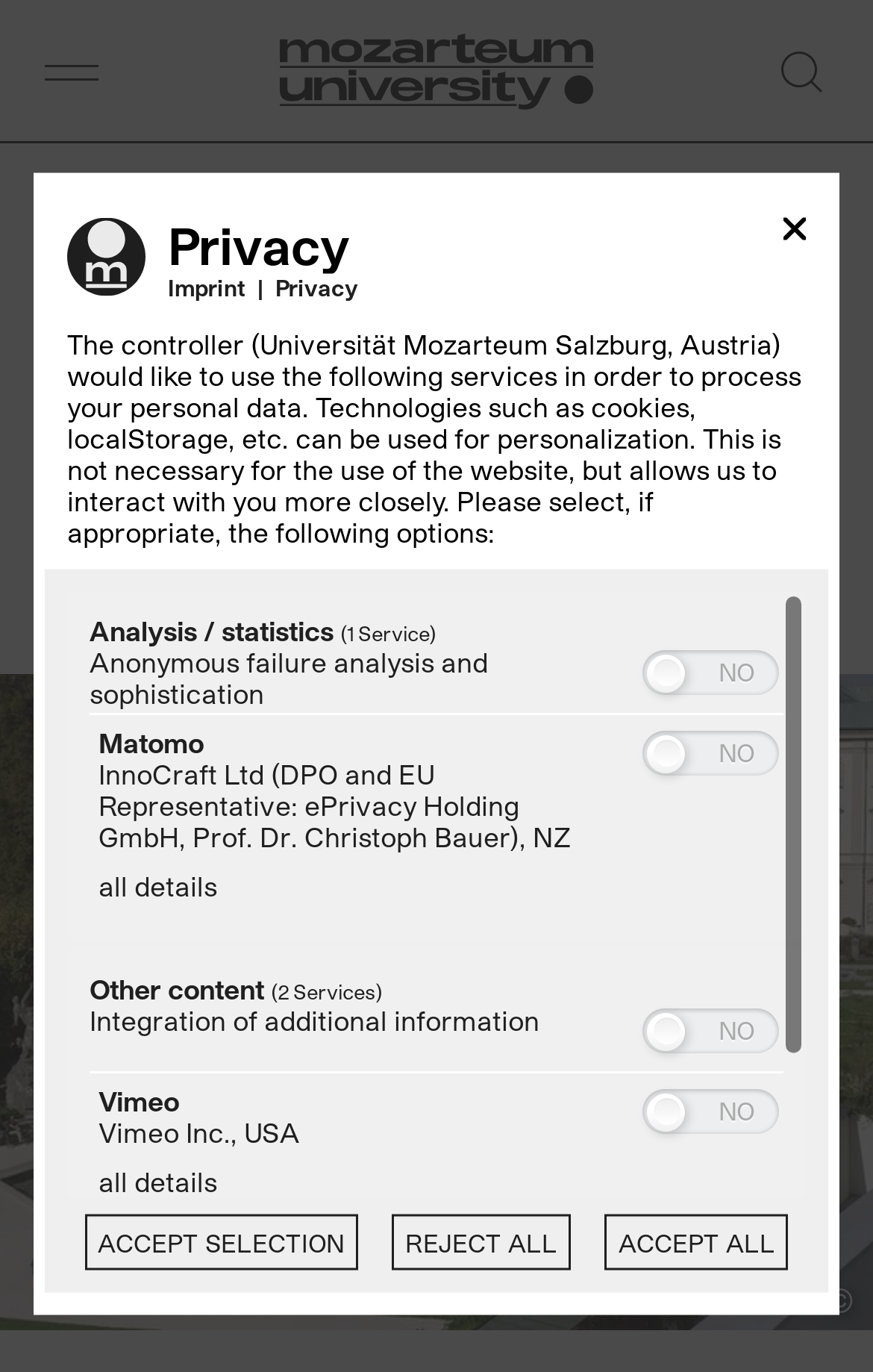Construct a thorough caption encompassing all aspects of the webpage.

The webpage is a platform for quality, research-based education of music, art, and theater educators. At the top left corner, there is a button to show the menu, and next to it, there is a link to Mozarteum University with an accompanying image. On the top right corner, there is another button to show the menu, accompanied by a small image.

Below the top menu, there is a heading that reads "School of Music & Art Education" and an image that takes up the entire width of the page, showcasing a scenic view of the Mirabellgarten from the Mozarteum's rooftop terrace.

On the left side of the page, there is a section with links to "About us" and "Skip page navigation". Below this section, there is a large image that spans the entire width of the page.

On the right side of the page, there is a section dedicated to privacy settings, with an application area and several links to manage privacy options, including a link to close the popup and links to the imprint and privacy policy.

The main content of the page is focused on privacy settings, with a lengthy text explaining the use of personal data and options for analysis and statistics. There are several switches to accept or reject specific services, including Matomo, Vimeo, and YouTube, each with accompanying text and links to learn more about the services.

At the bottom of the page, there are three buttons: "ACCEPT SELECTION", "REJECT ALL", and "ACCEPT ALL", allowing users to manage their privacy settings.